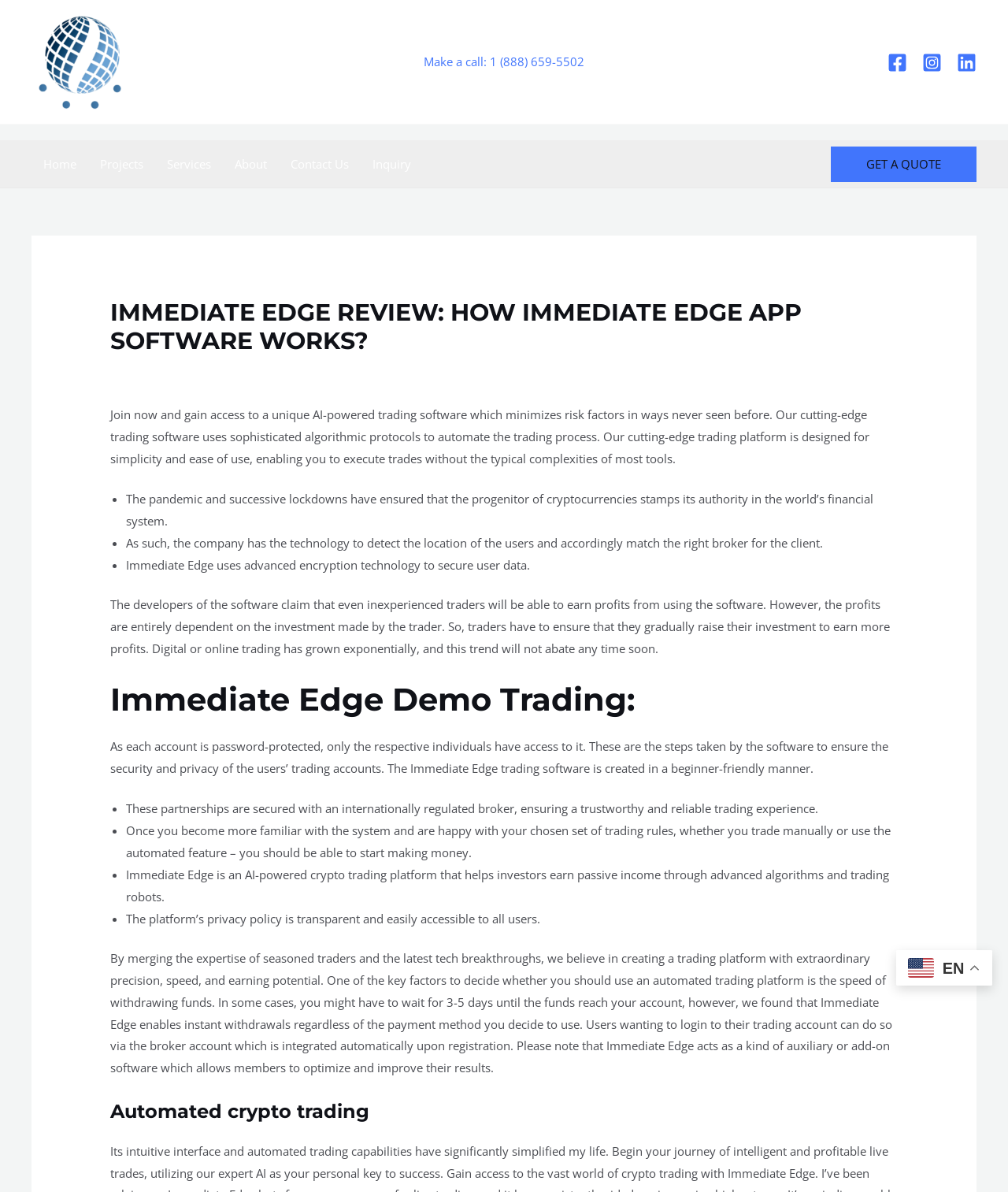Construct a comprehensive description capturing every detail on the webpage.

The webpage is a review of Immediate Edge, a crypto trading platform. At the top, there is a logo and a navigation menu with links to Home, Projects, Services, About, Contact Us, and Inquiry. Below the navigation menu, there is a call-to-action button "GET A QUOTE" and a header with the title "IMMEDIATE EDGE REVIEW: HOW IMMEDIATE EDGE APP SOFTWARE WORKS?".

The main content of the webpage is divided into sections, each with a heading and a list of bullet points. The first section describes the benefits of using Immediate Edge, including its ability to minimize risk factors and automate the trading process. The second section lists the features of the platform, such as its use of advanced encryption technology to secure user data and its ability to detect the location of users and match them with the right broker.

The third section is about demo trading and explains how the platform ensures the security and privacy of users' trading accounts. The fourth section lists the benefits of using Immediate Edge, including its ability to enable instant withdrawals and its transparent privacy policy.

Throughout the webpage, there are several links to other pages, including a link to leave a comment and links to social media platforms such as Facebook, Instagram, and LinkedIn. At the bottom of the page, there is a section with a heading "Automated crypto trading" and a link to post navigation.

There are also several images on the webpage, including a logo, social media icons, and a flag icon representing the English language.